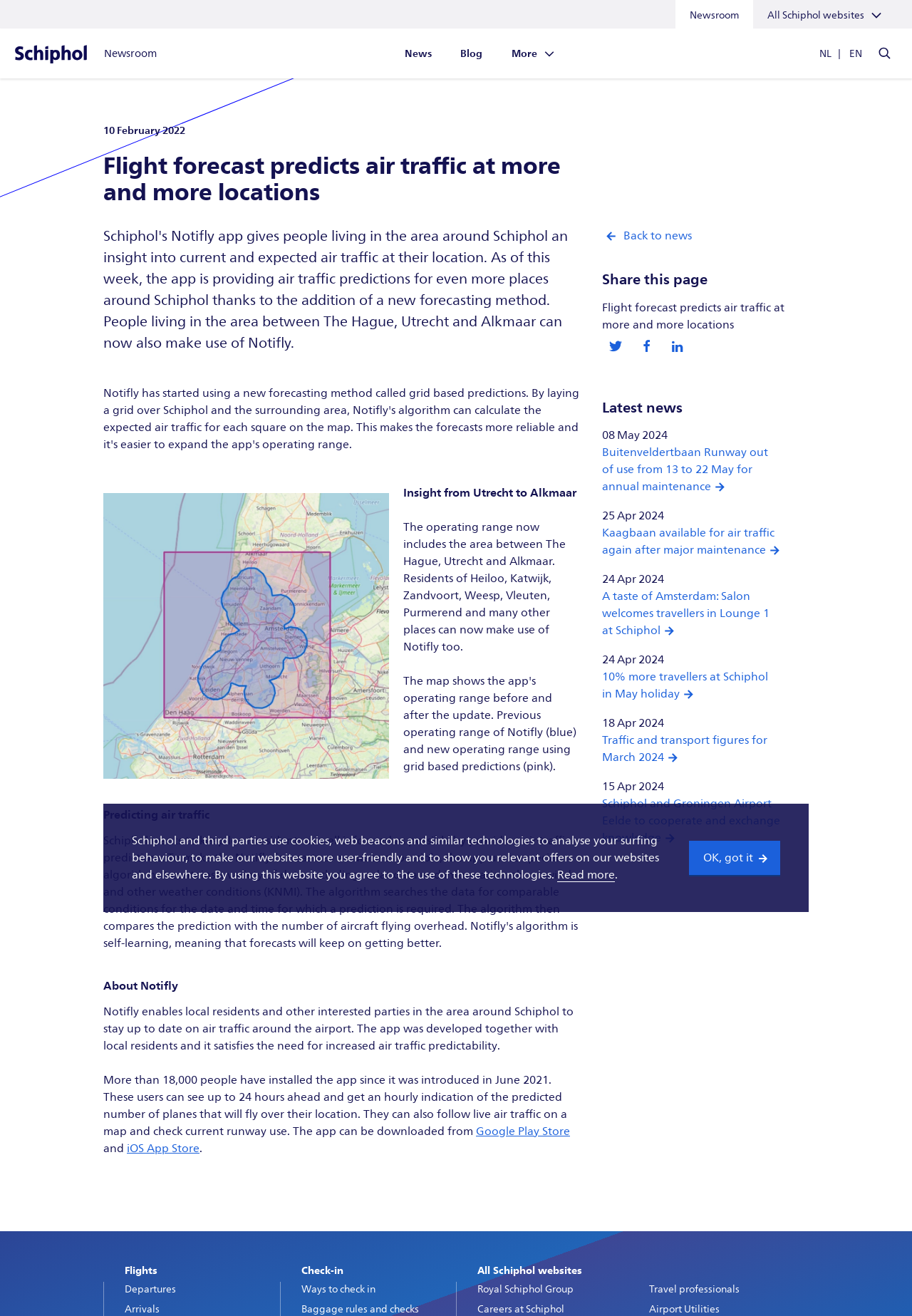Determine and generate the text content of the webpage's headline.

Flight forecast predicts air traffic at more and more locations